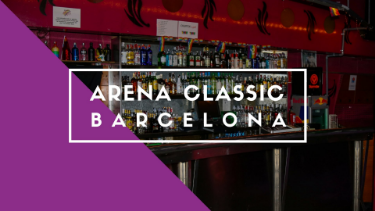Please answer the following question using a single word or phrase: 
What is the dominant color on the left side of the image?

Purple